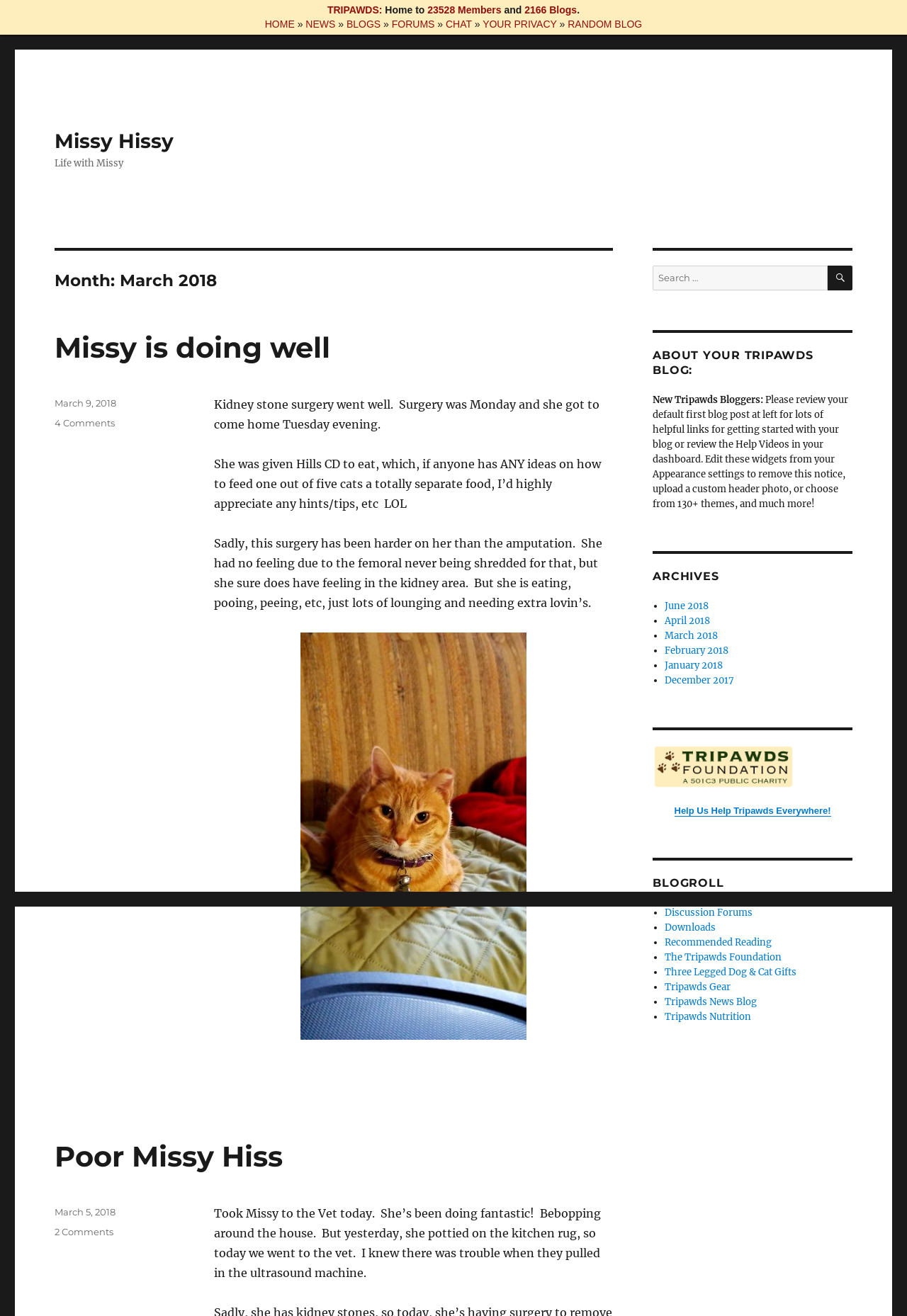What is the name of the blog?
Using the image, give a concise answer in the form of a single word or short phrase.

Missy Hissy